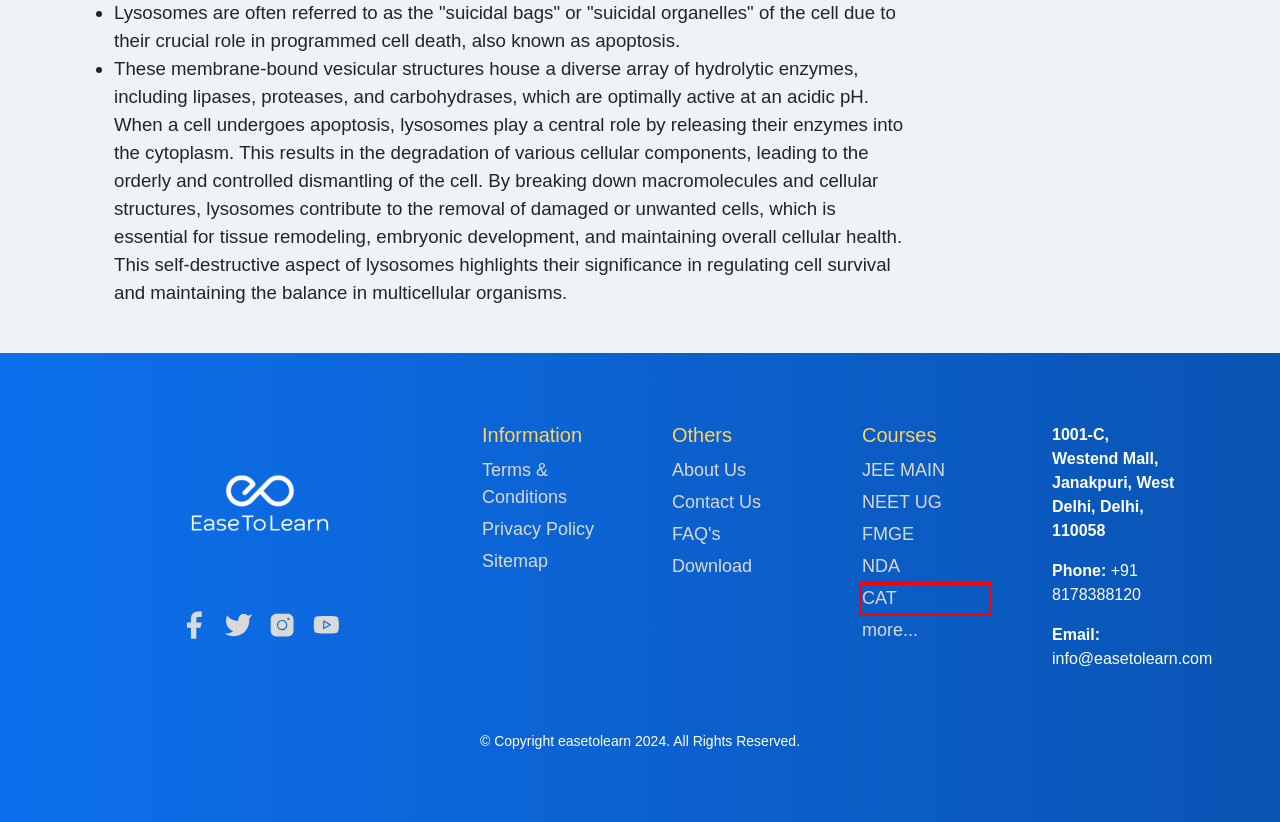Look at the screenshot of a webpage where a red bounding box surrounds a UI element. Your task is to select the best-matching webpage description for the new webpage after you click the element within the bounding box. The available options are:
A. Sign in For Learner | EaseTolearn MY Study Room & Exam Prep
B. 5052 : Online Exam Preparation with AI EaseToLearn | Study Material
C. NEET UG Exam 2025: Application, Syllabus, Preparation Tips
D. JEE Main Exam 2025: Application, Syllabus, Preparation Tips
E. Sign Up For EaseToLearn India`s Largest Learning Platform
F. About us | India`s Largest Free Learning Platform | EaseToLearn
G. Course Details
H. CAT 2024 | CAT Syllabus | CAT Mock Test | CAT Exam Date | CAT Answer Key

H